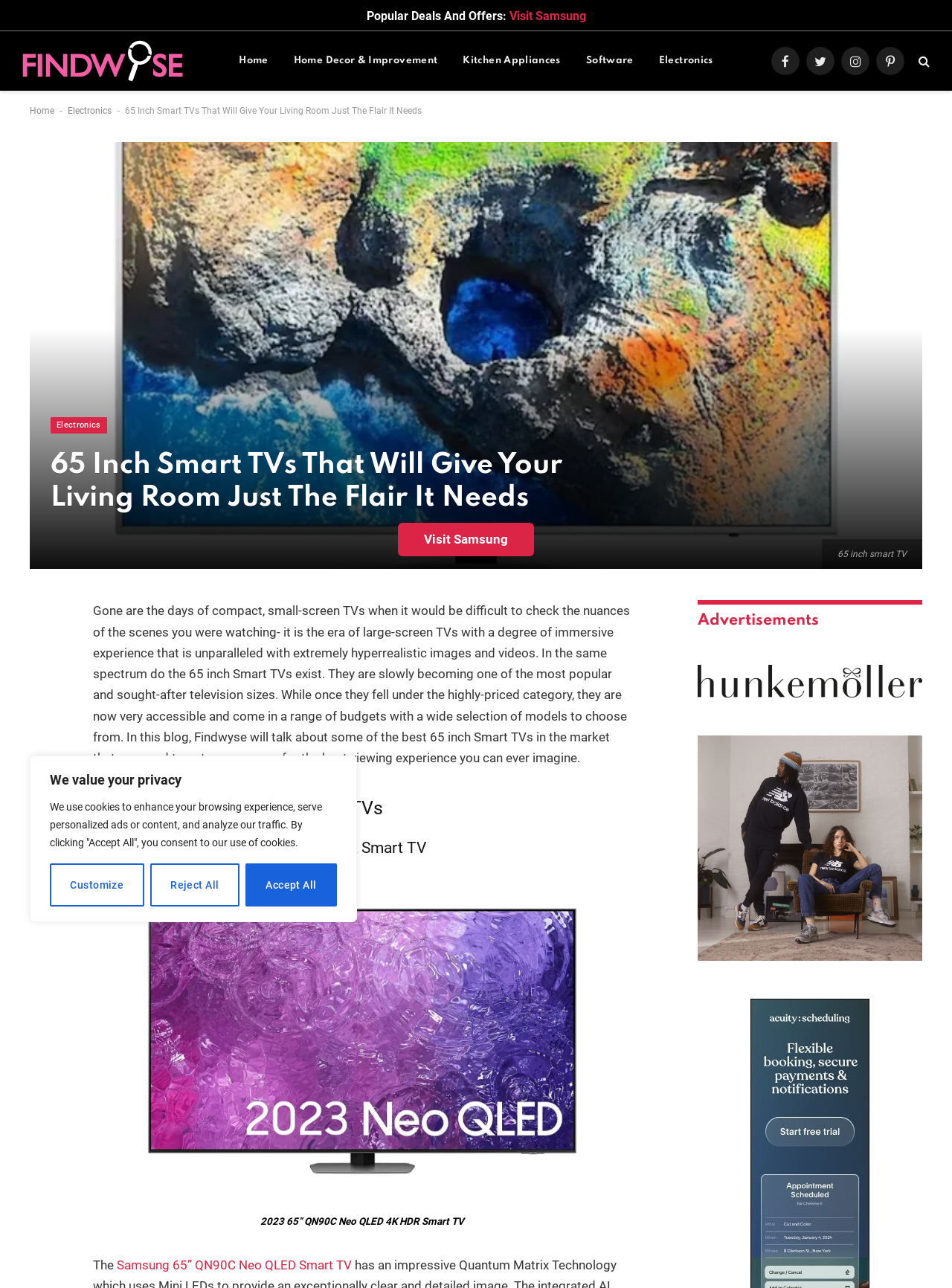Using the provided element description: "parent_node: Facebook title="Search"", identify the bounding box coordinates. The coordinates should be four floats between 0 and 1 in the order [left, top, right, bottom].

[0.962, 0.034, 0.977, 0.06]